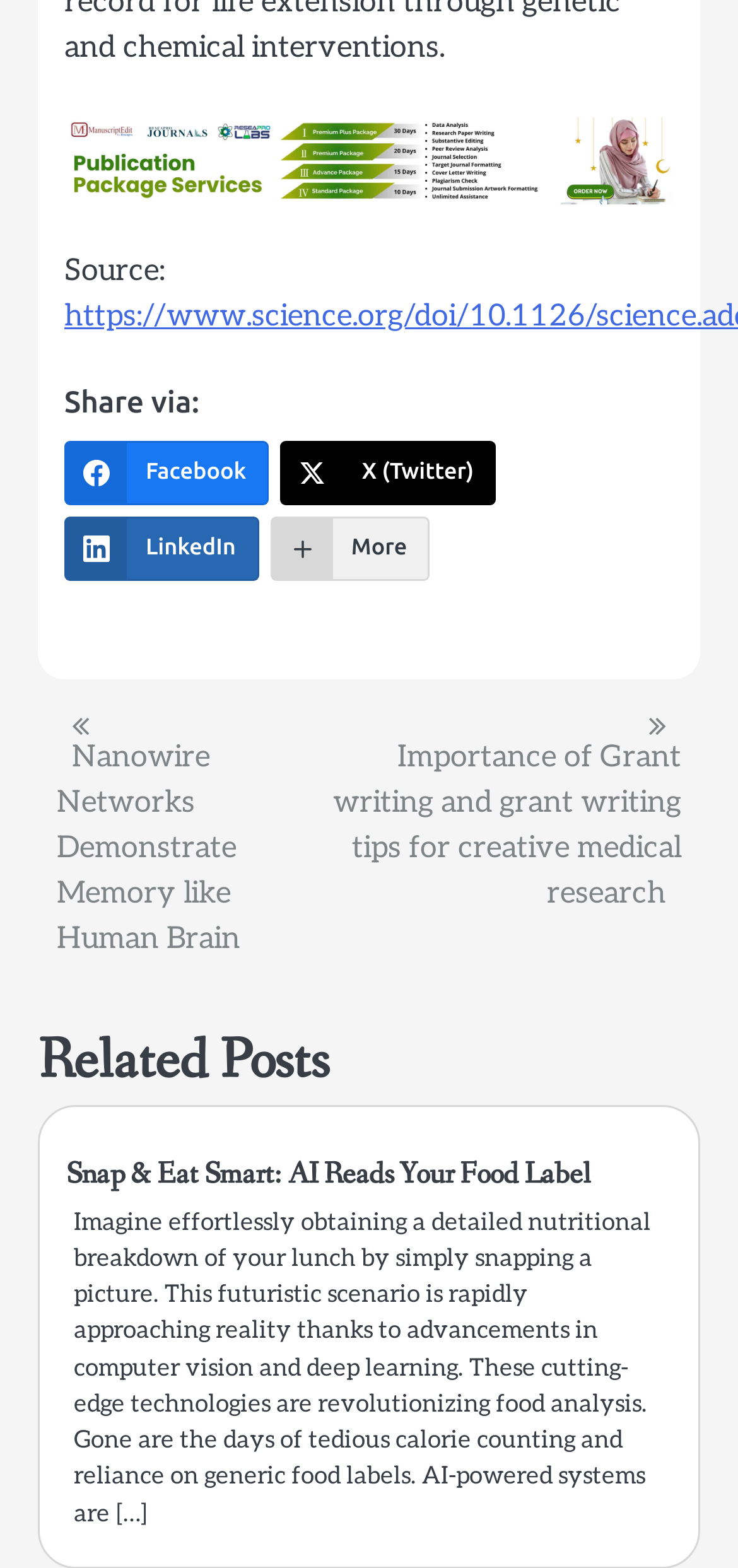What is the topic of the related post? Based on the image, give a response in one word or a short phrase.

AI Reads Your Food Label